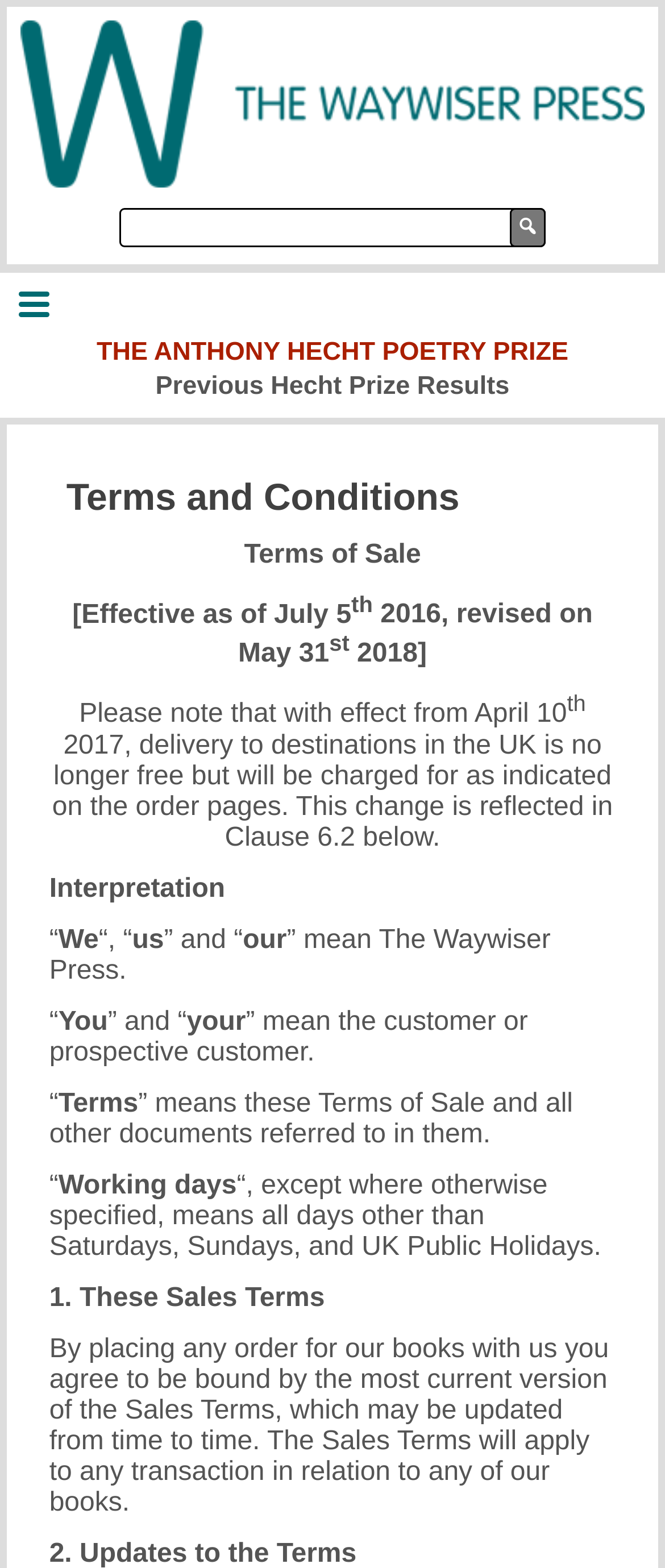Using the provided element description: "The Anthony Hecht Poetry Prize", identify the bounding box coordinates. The coordinates should be four floats between 0 and 1 in the order [left, top, right, bottom].

[0.145, 0.215, 0.855, 0.234]